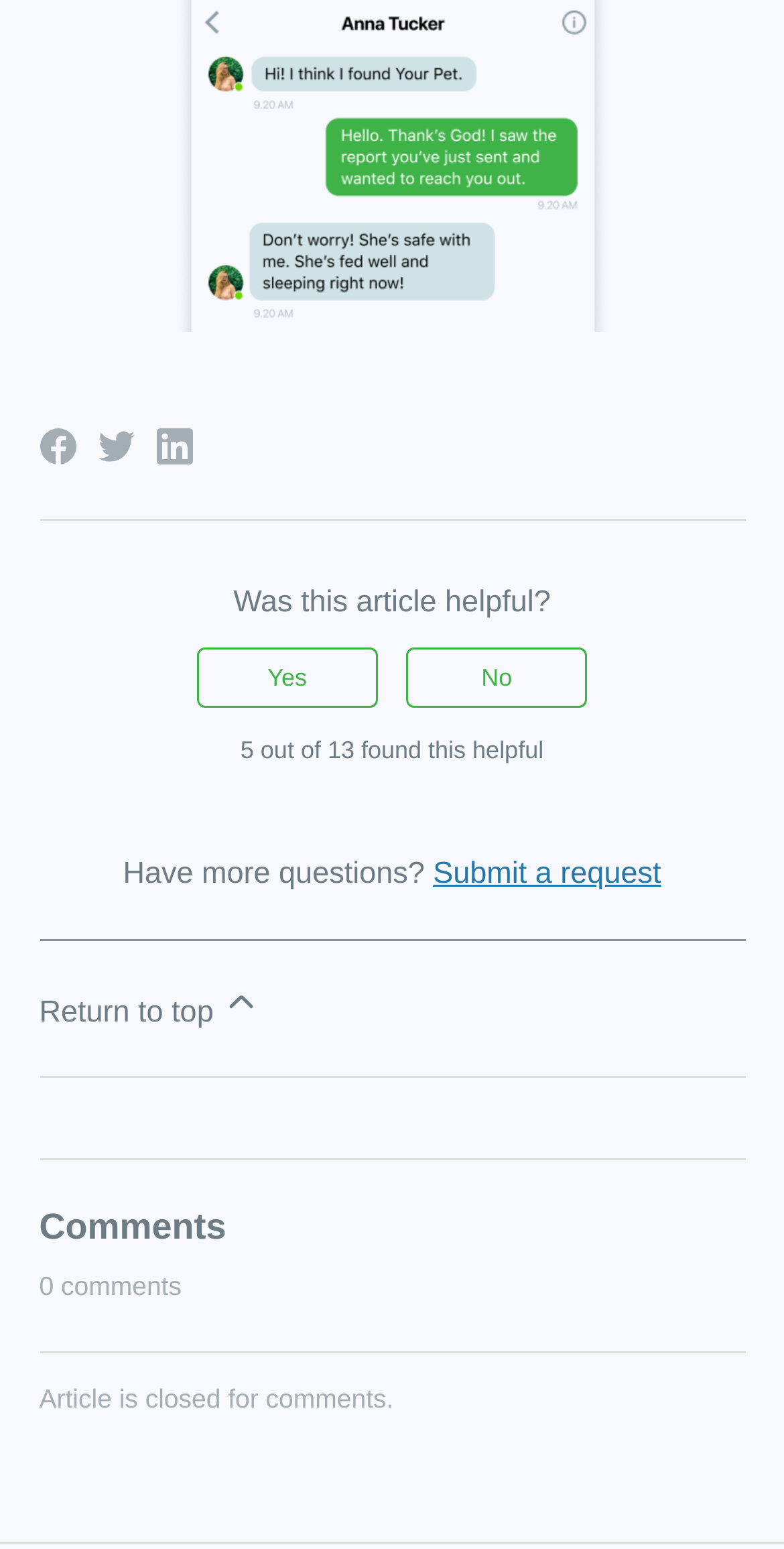What social media platforms are available for sharing?
Ensure your answer is thorough and detailed.

I determined the answer by looking at the footer section of the webpage, where I found three links with images, each corresponding to a social media platform. The links are labeled as 'Facebook', 'Twitter', and 'LinkedIn', and each has an accompanying image with a description of sharing the page on that platform.